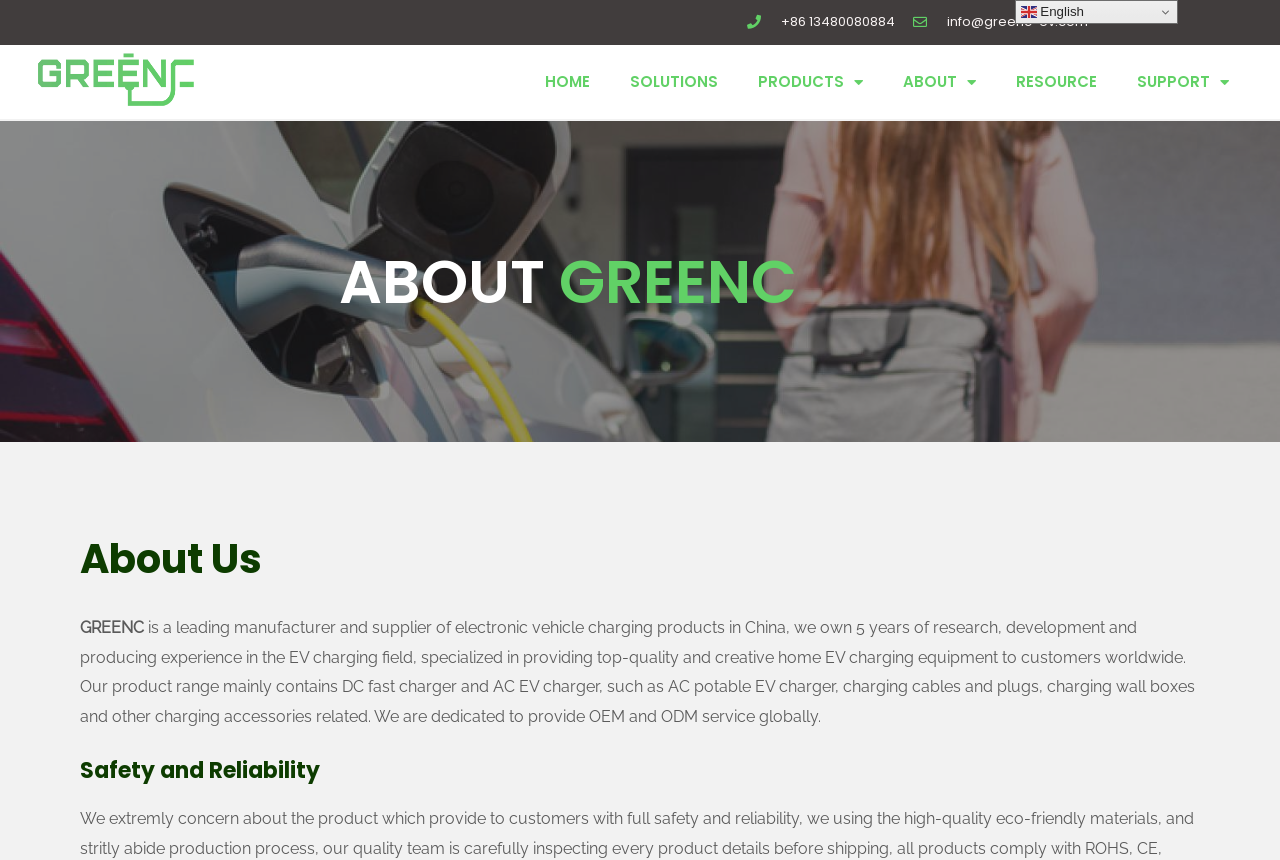What is the phone number of GREENC?
Refer to the image and provide a concise answer in one word or phrase.

+86 13480080884